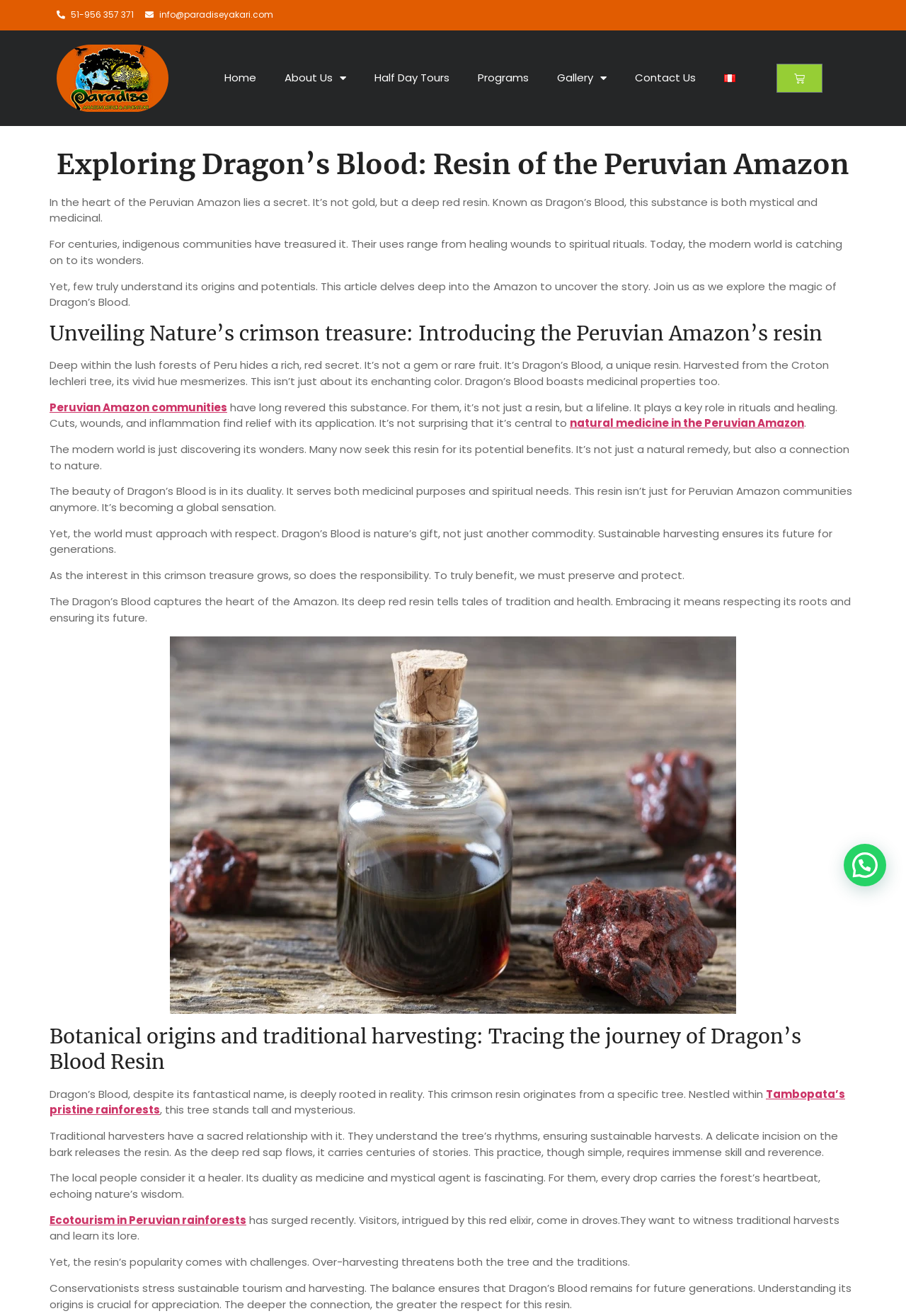Please indicate the bounding box coordinates for the clickable area to complete the following task: "Switch to 'Español'". The coordinates should be specified as four float numbers between 0 and 1, i.e., [left, top, right, bottom].

[0.783, 0.047, 0.827, 0.072]